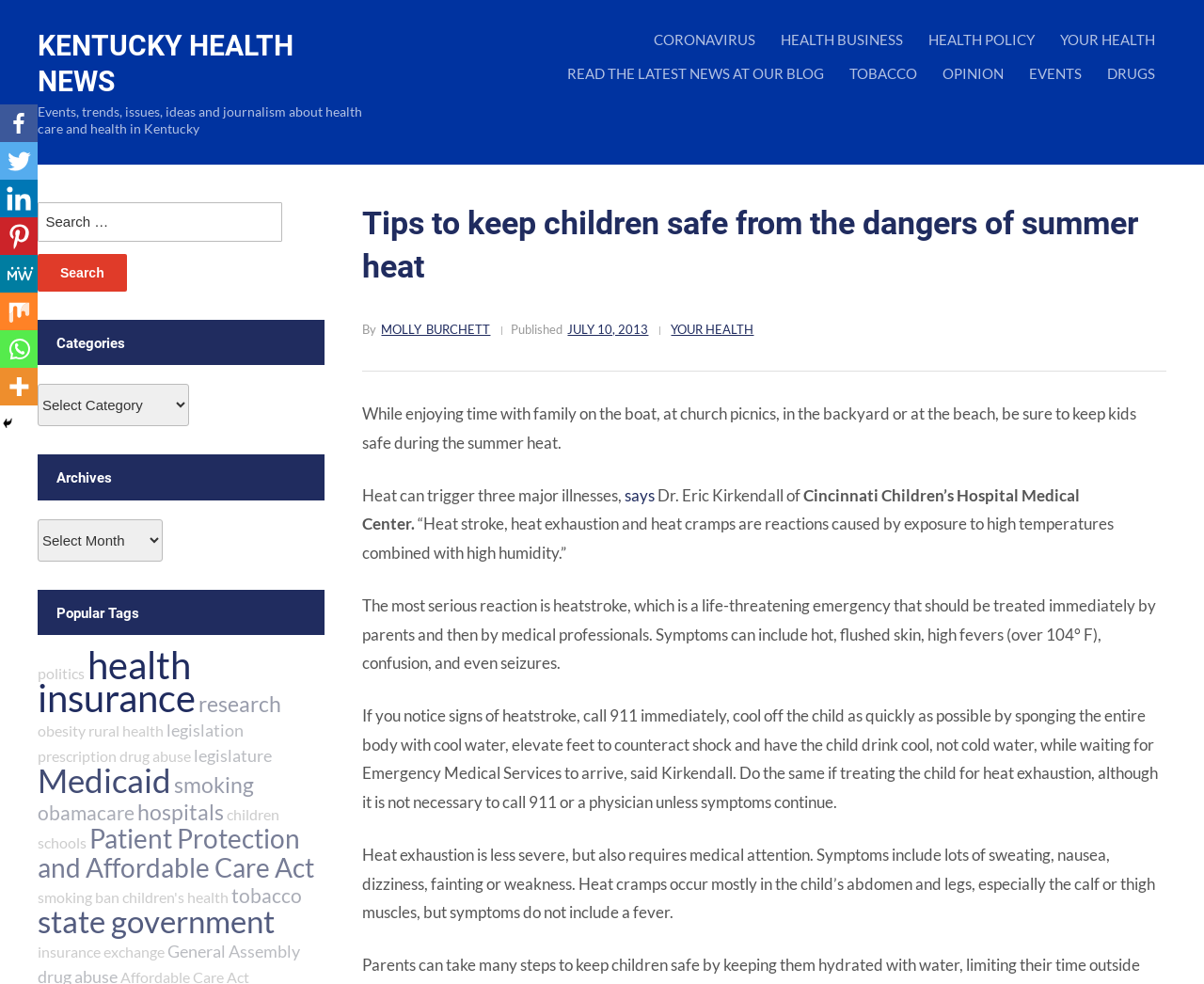Determine the bounding box coordinates of the clickable region to follow the instruction: "Check Chemical Partners In China".

None